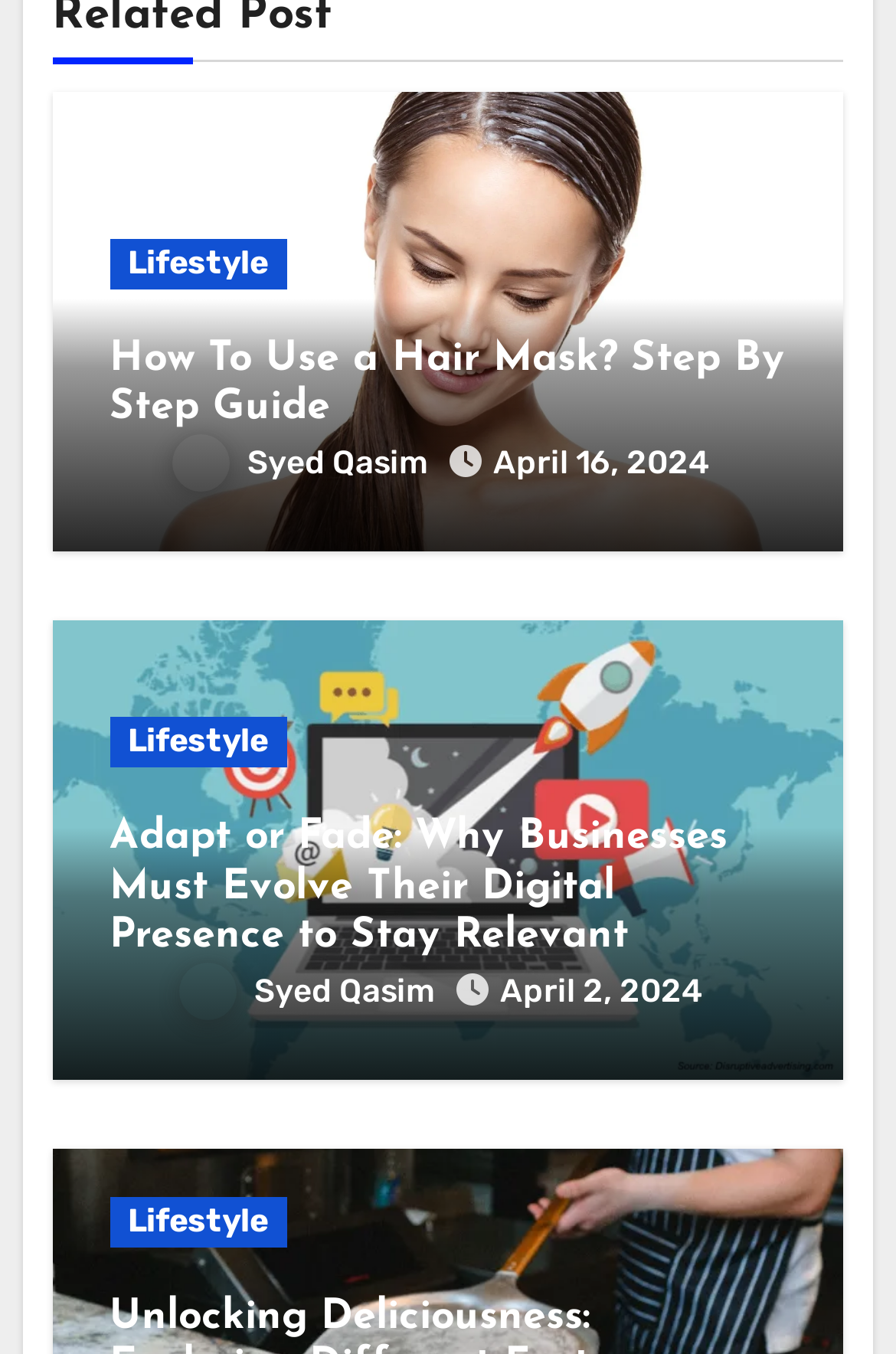Find the bounding box coordinates of the clickable area that will achieve the following instruction: "Click on the 'Lifestyle' link at the bottom".

[0.122, 0.883, 0.32, 0.921]